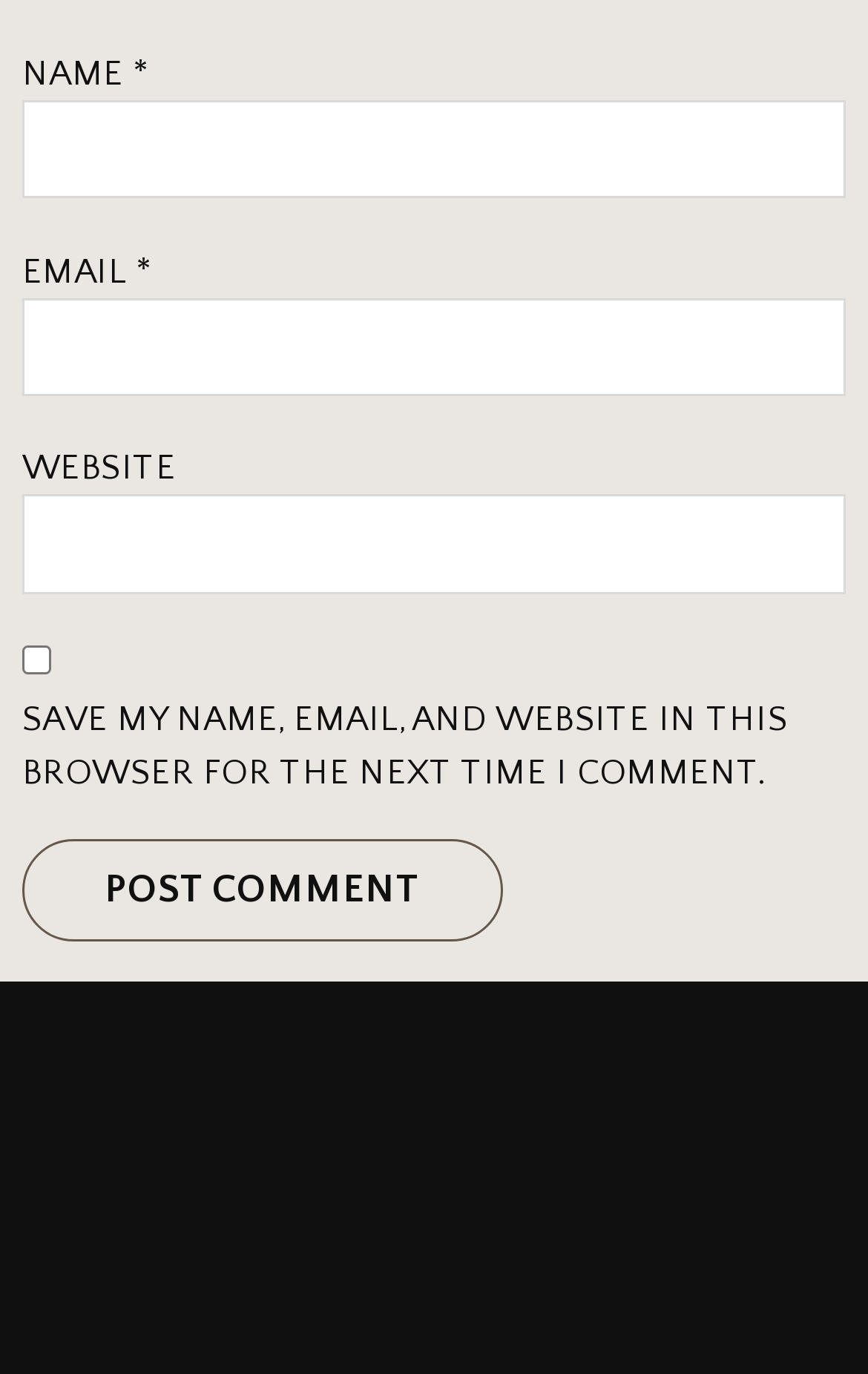Respond to the question below with a single word or phrase: What is the purpose of the checkbox?

Save comment information